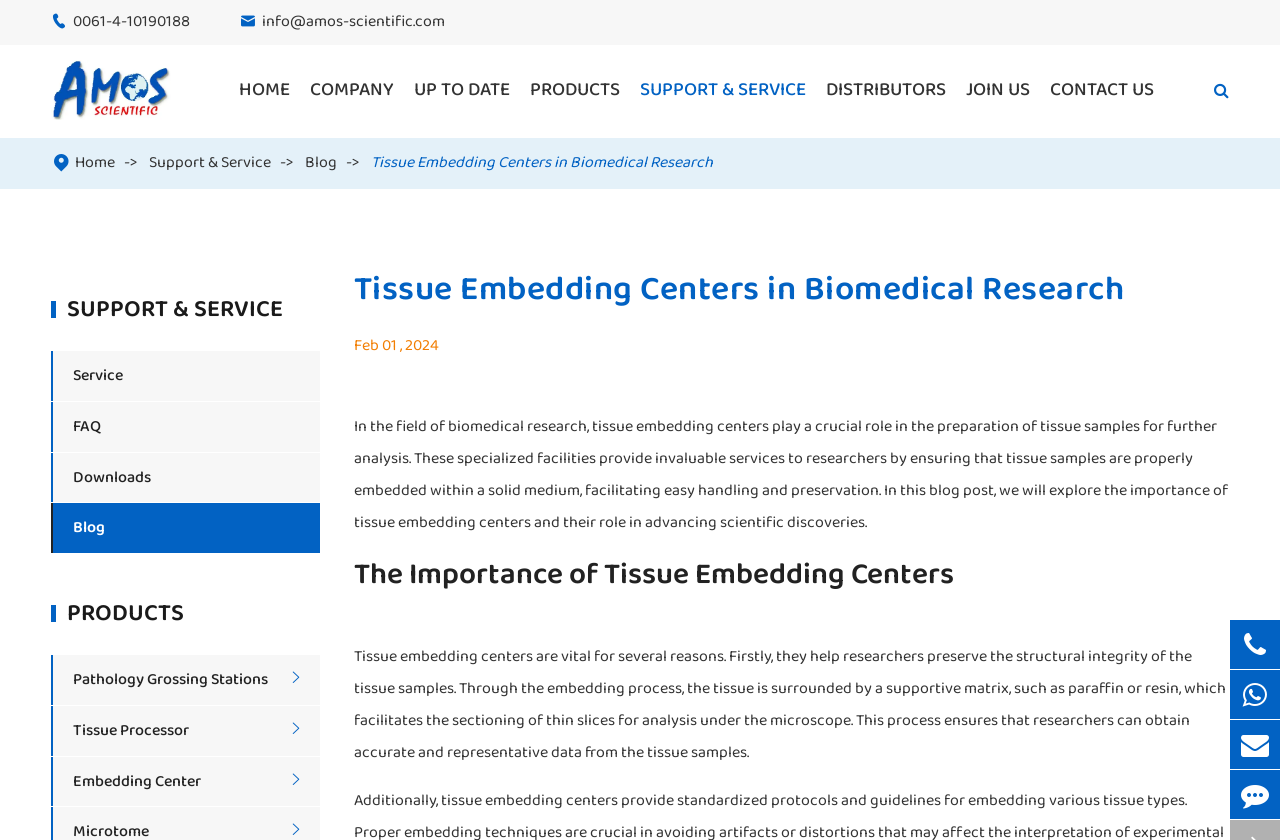What is the company name mentioned on the webpage?
Look at the image and respond with a one-word or short-phrase answer.

Amos Scientific PTY. LTD.